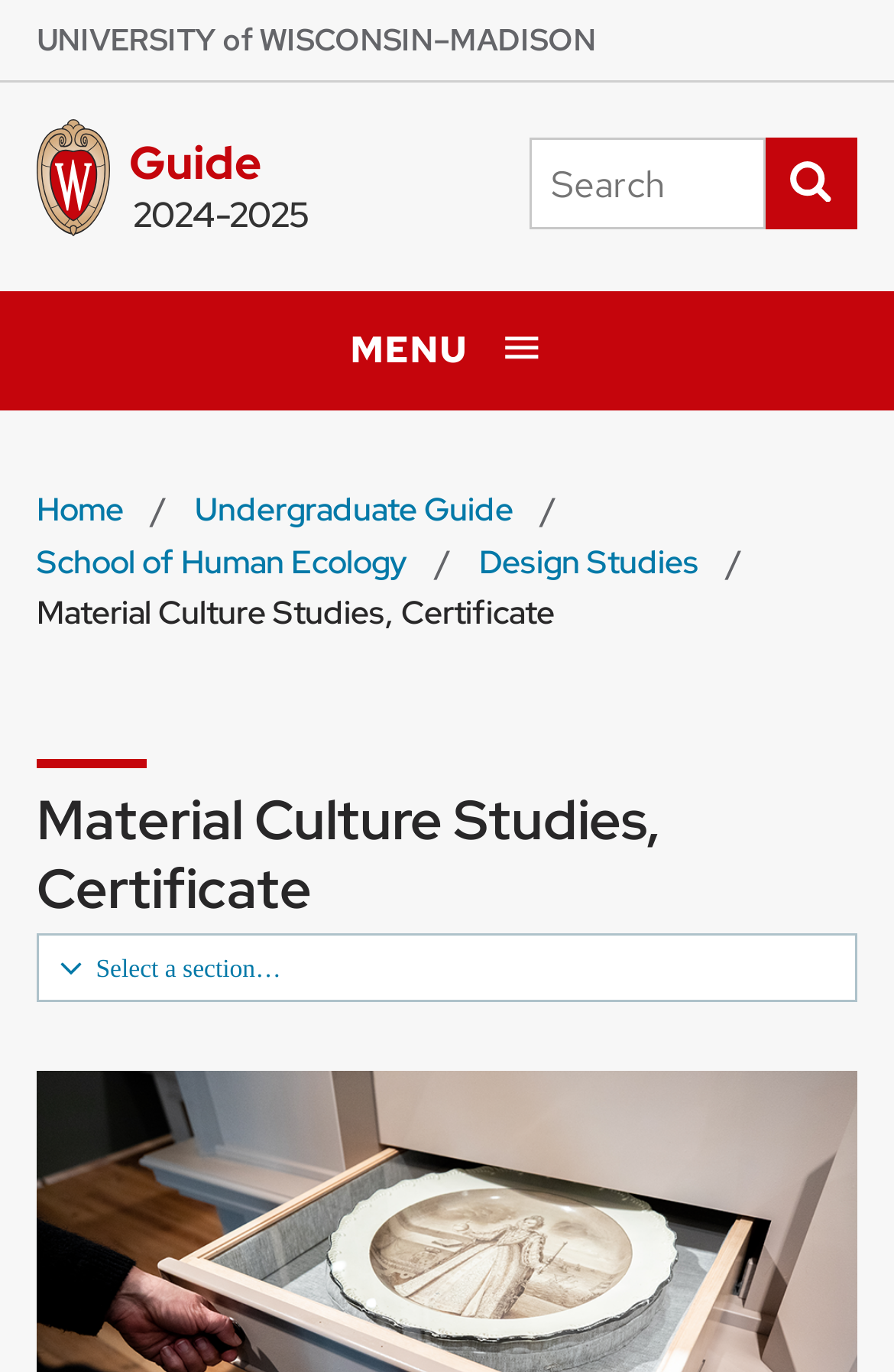Please identify the bounding box coordinates of the element on the webpage that should be clicked to follow this instruction: "Select a section…". The bounding box coordinates should be given as four float numbers between 0 and 1, formatted as [left, top, right, bottom].

[0.041, 0.68, 0.959, 0.73]